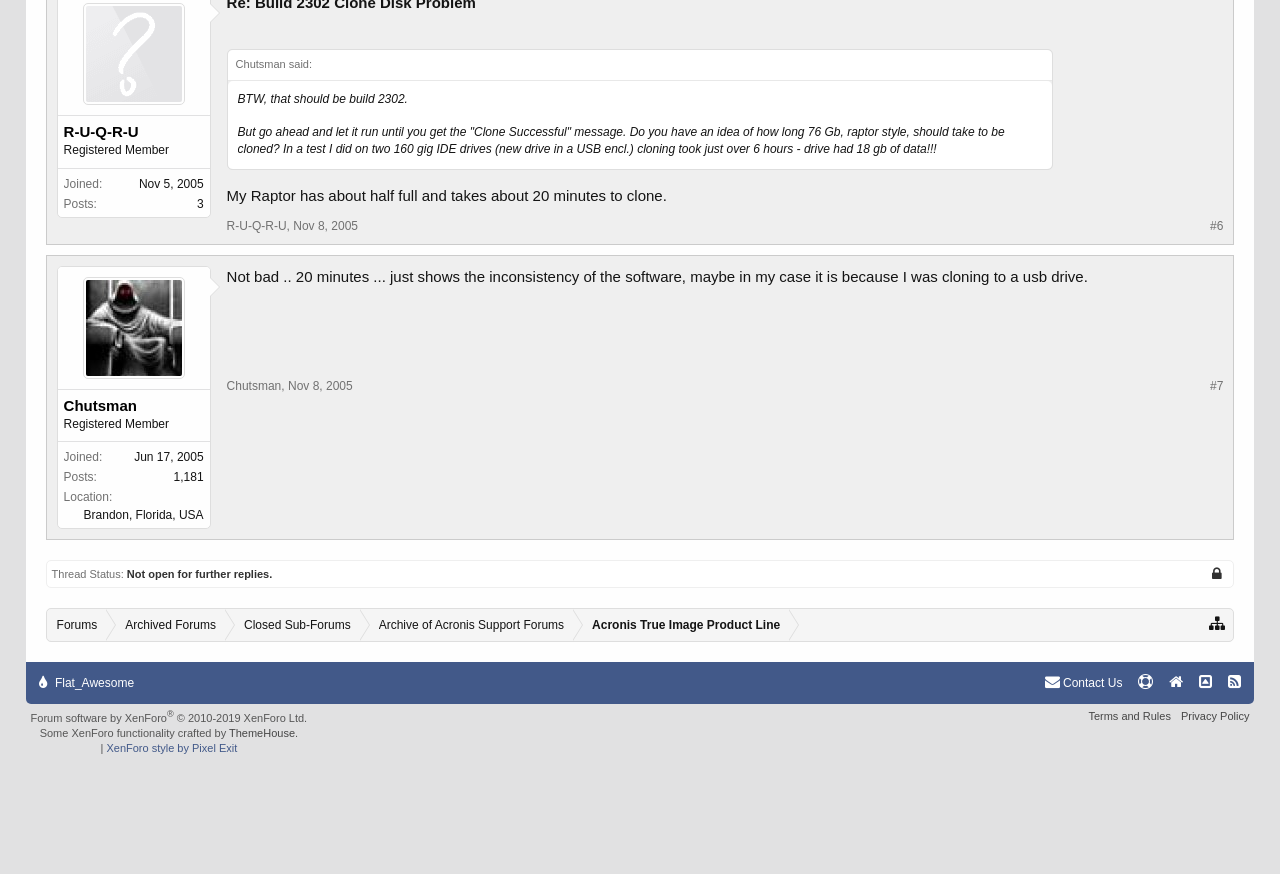Respond to the following question using a concise word or phrase: 
What is the date of the latest post?

Nov 8, 2005